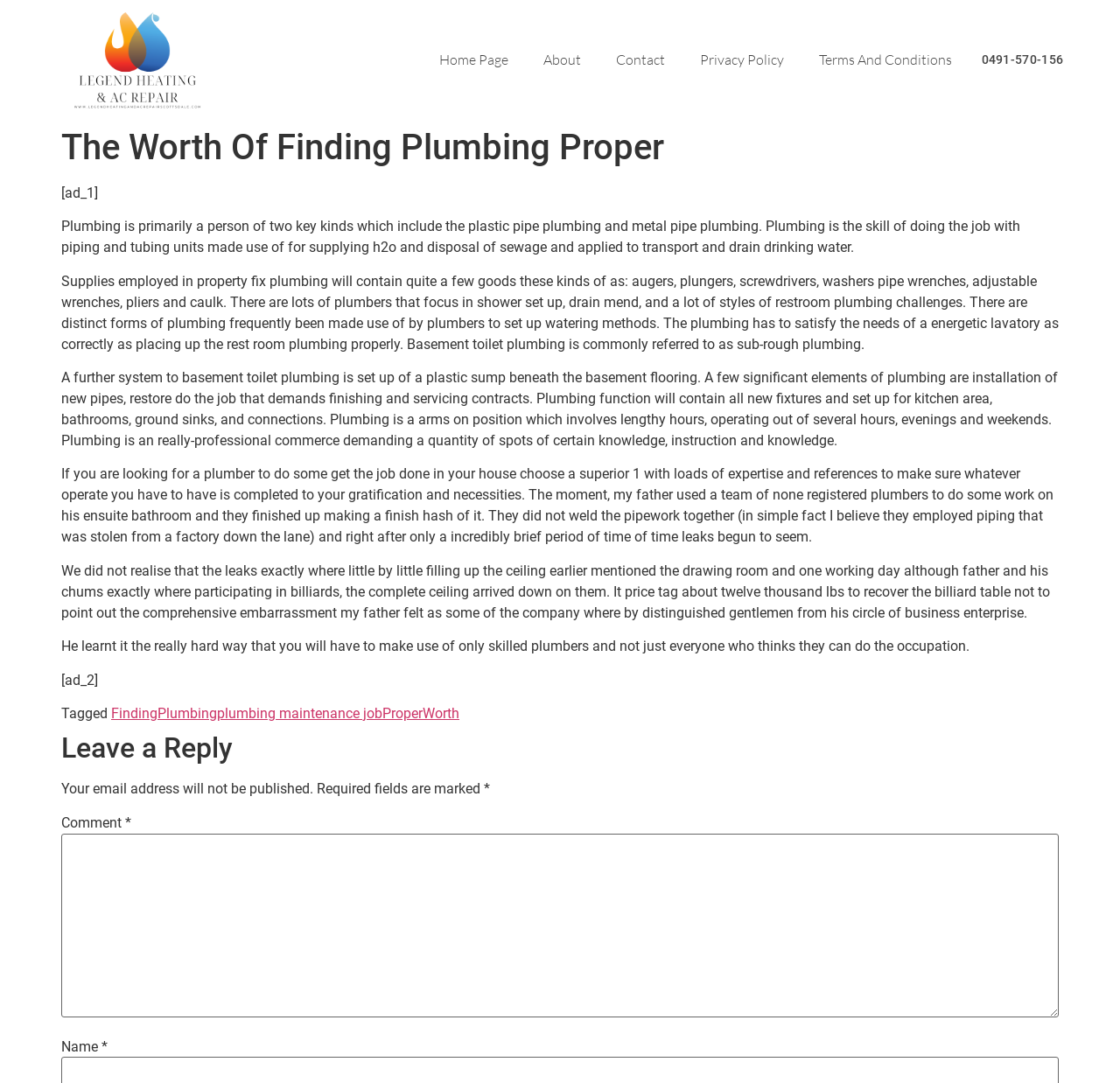Can you find the bounding box coordinates for the element to click on to achieve the instruction: "Click the 'Home Page' link"?

[0.376, 0.044, 0.469, 0.067]